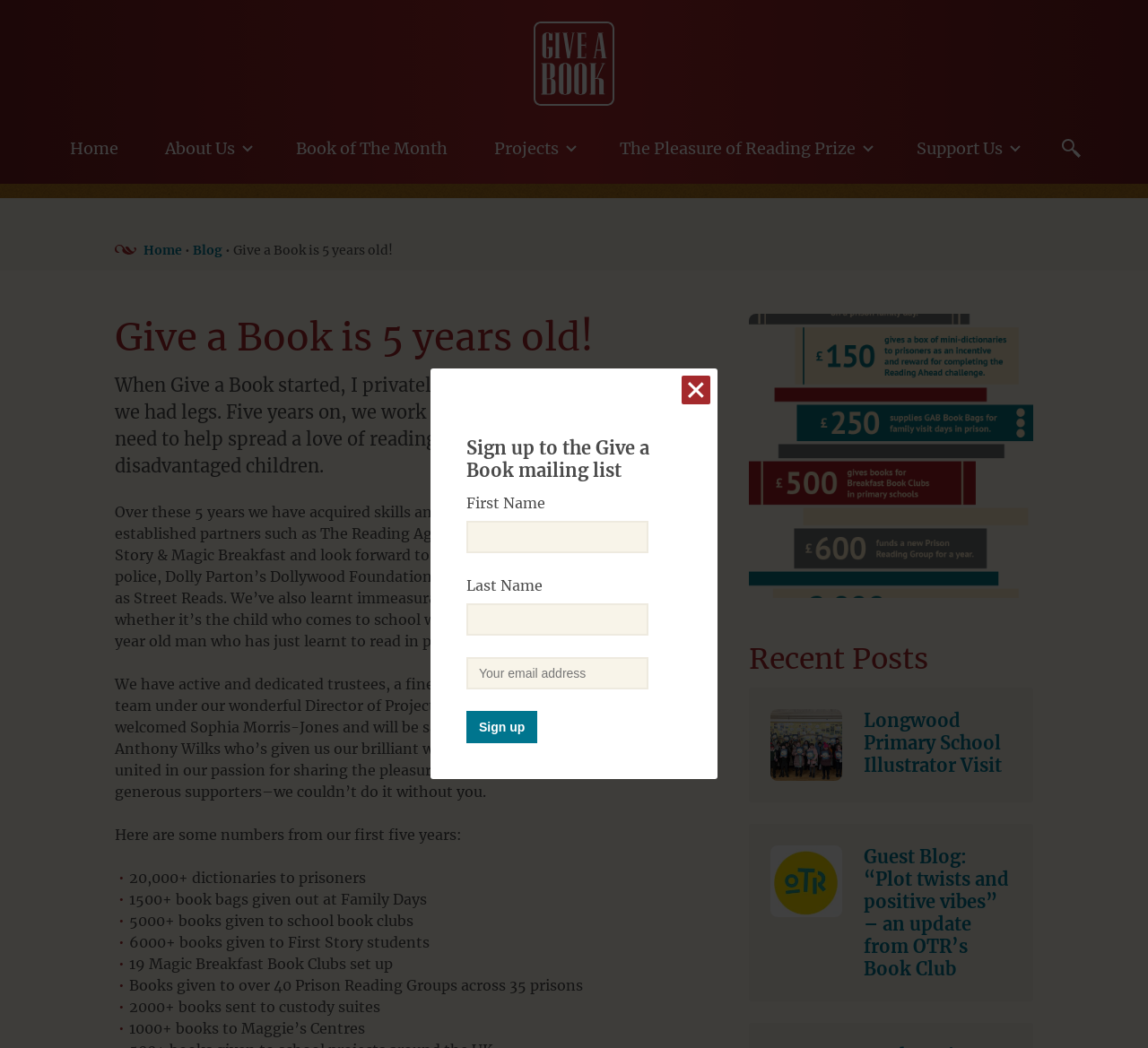How many book bags have been given out at Family Days?
Use the image to answer the question with a single word or phrase.

1500+